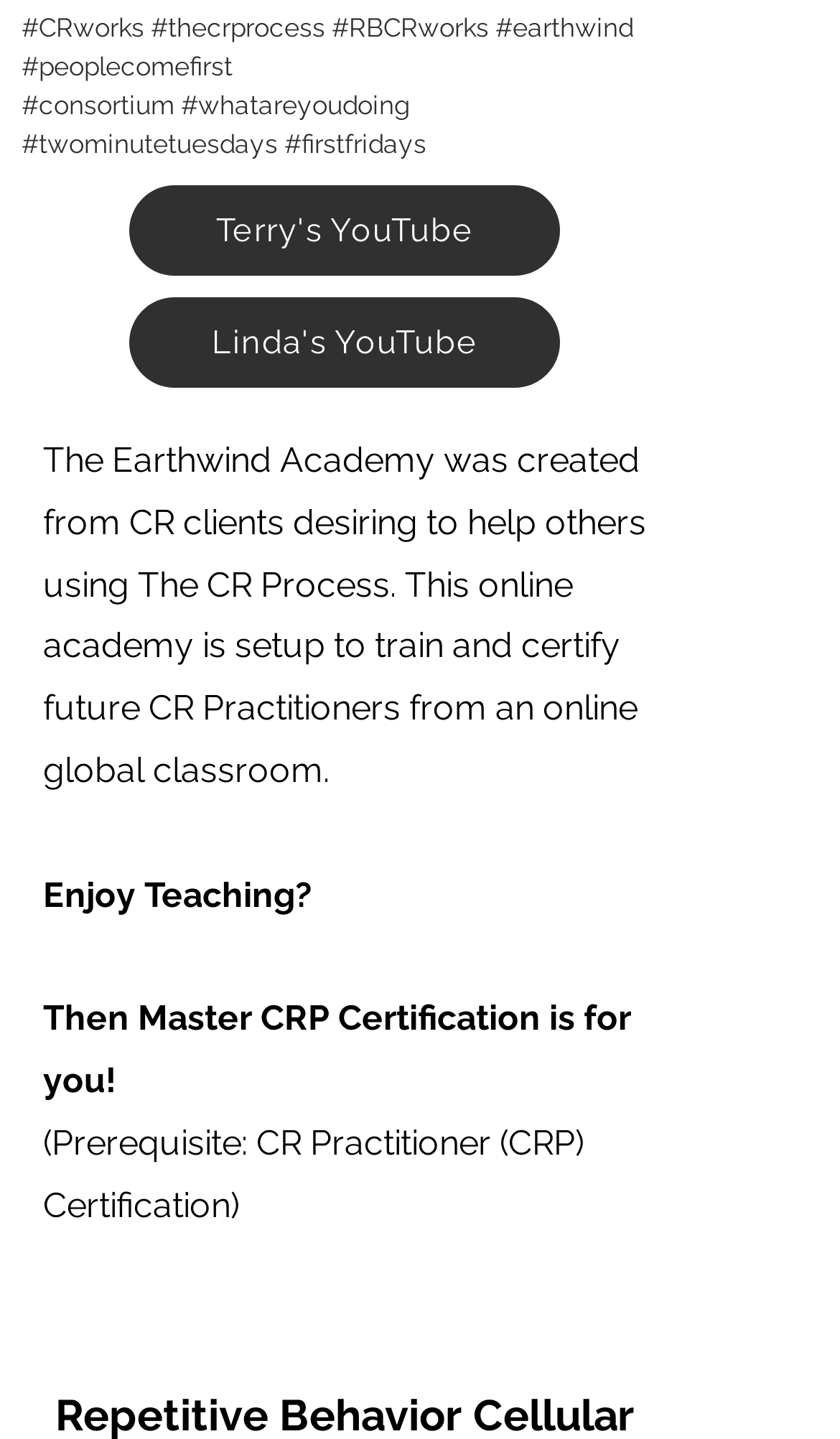Provide the bounding box coordinates for the UI element described in this sentence: "Linda's YouTube". The coordinates should be four float values between 0 and 1, i.e., [left, top, right, bottom].

[0.154, 0.207, 0.667, 0.269]